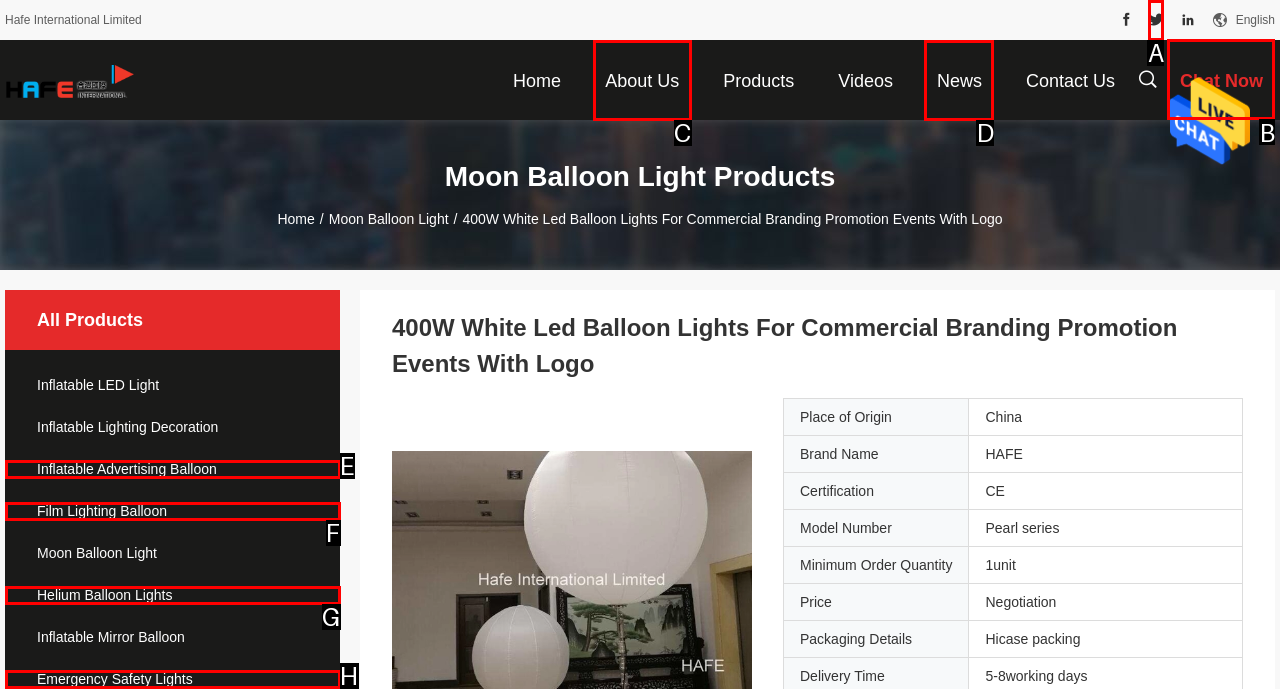Identify the correct choice to execute this task: Chat Now
Respond with the letter corresponding to the right option from the available choices.

B